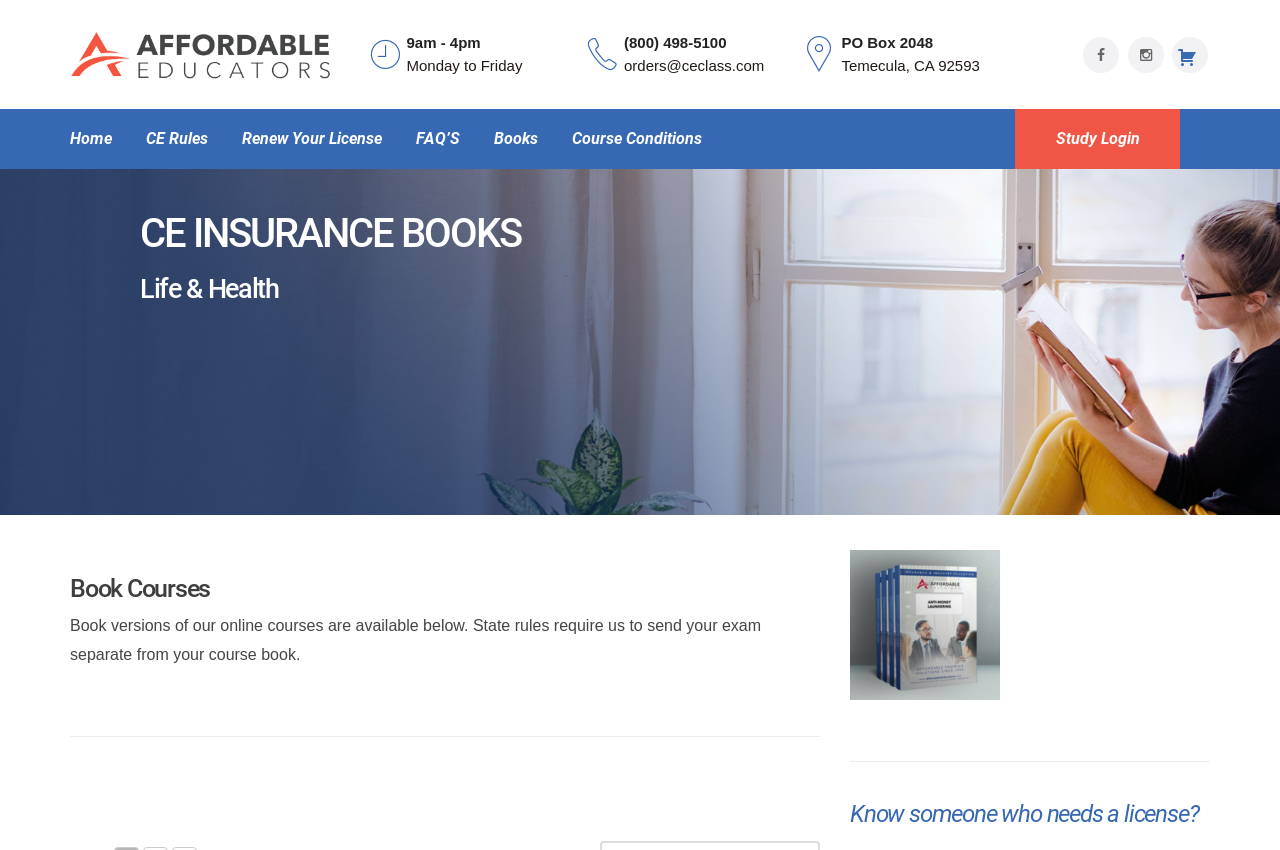Locate the coordinates of the bounding box for the clickable region that fulfills this instruction: "click on Books link".

[0.386, 0.155, 0.42, 0.173]